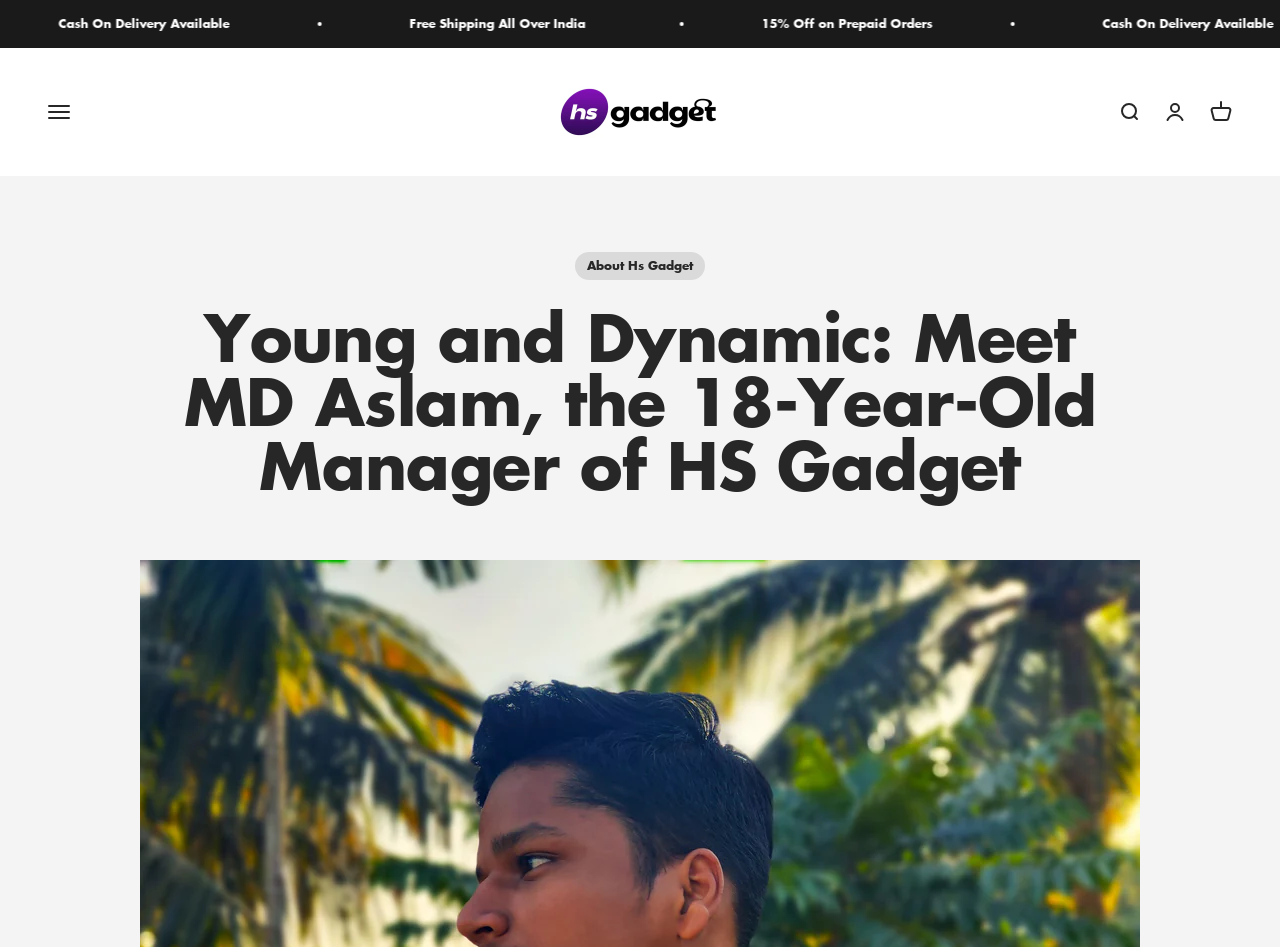Answer the question using only a single word or phrase: 
What is the purpose of the link 'Open search'?

To open search